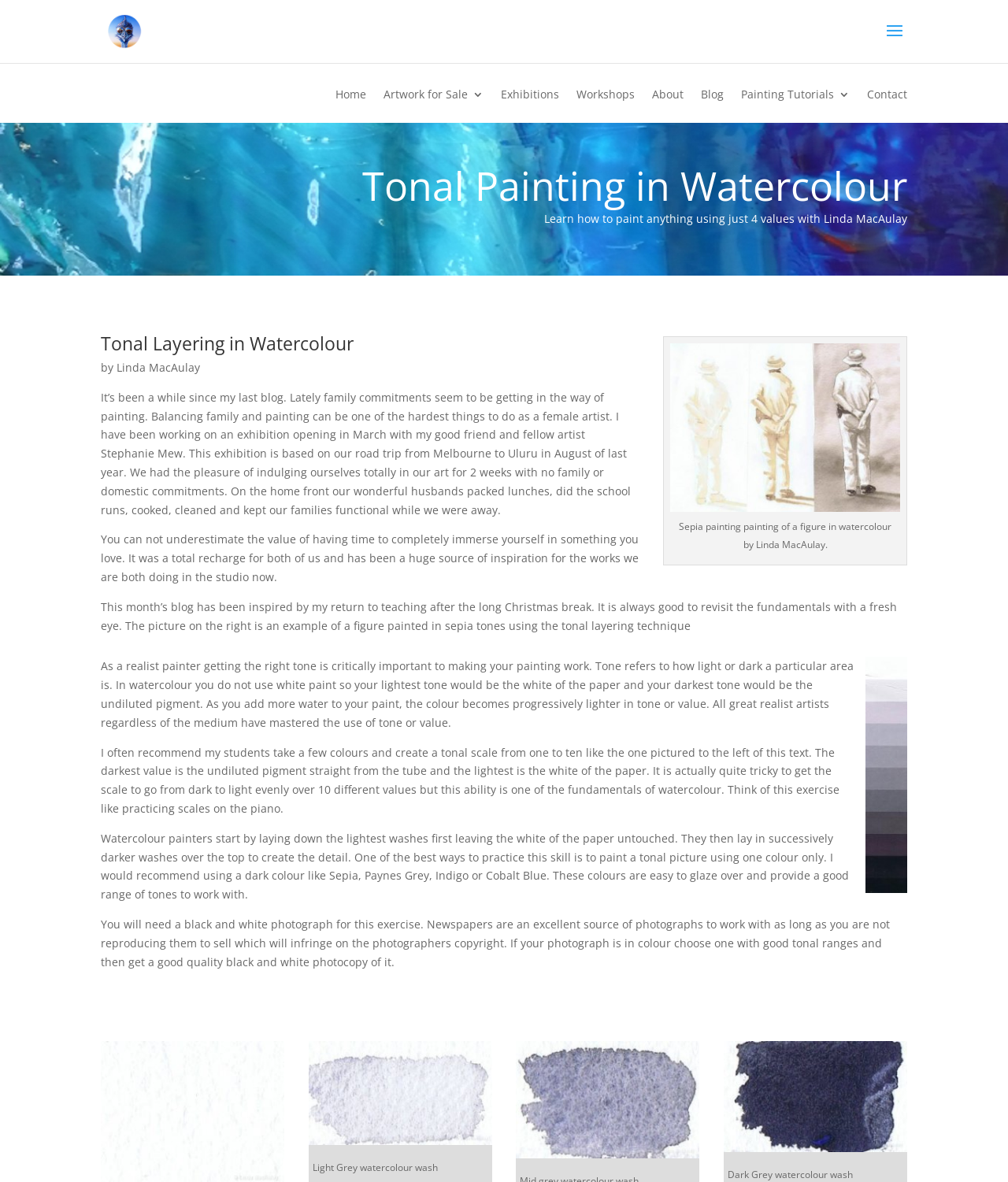Give a succinct answer to this question in a single word or phrase: 
What is the artist's name?

Linda MacAulay